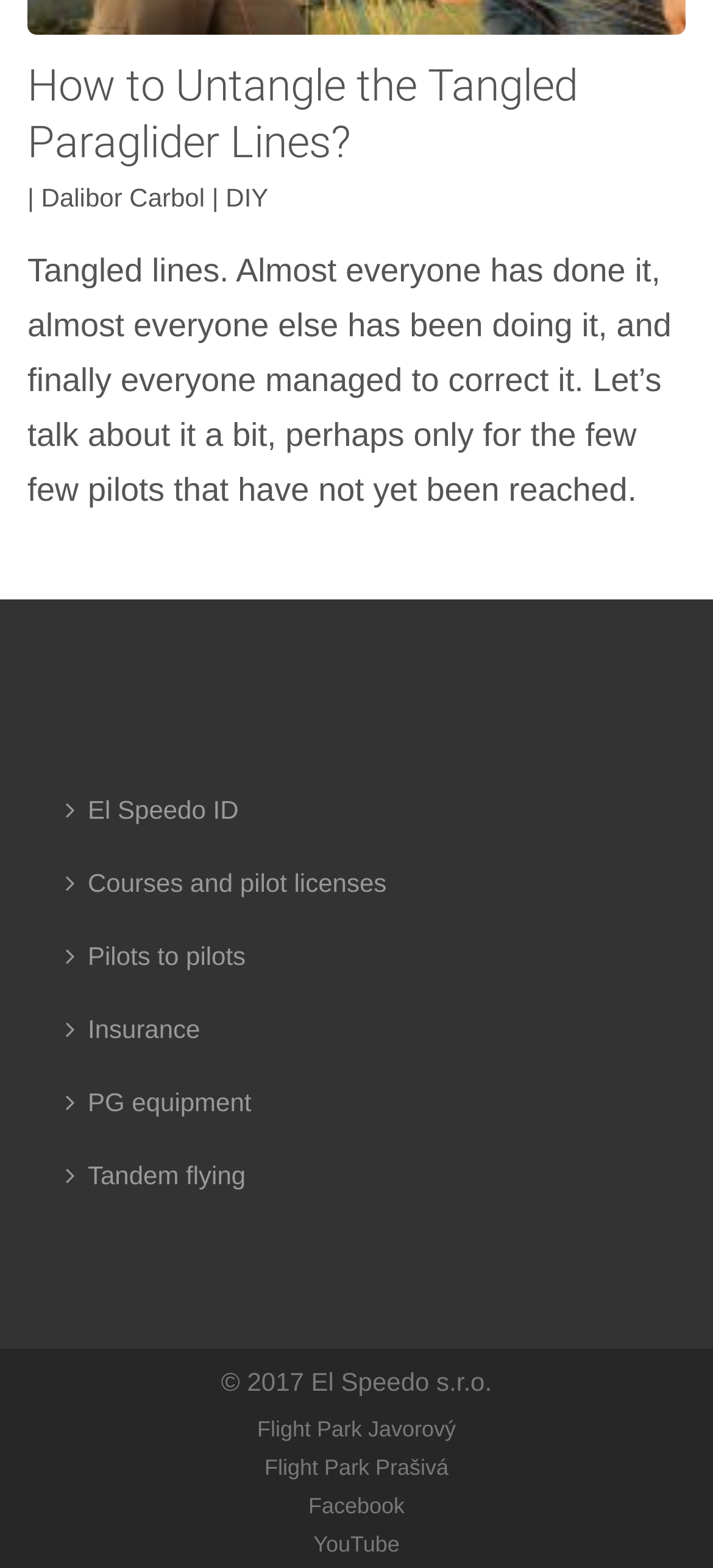Pinpoint the bounding box coordinates of the clickable area needed to execute the instruction: "Explore the El Speedo ID link". The coordinates should be specified as four float numbers between 0 and 1, i.e., [left, top, right, bottom].

[0.079, 0.495, 0.921, 0.541]